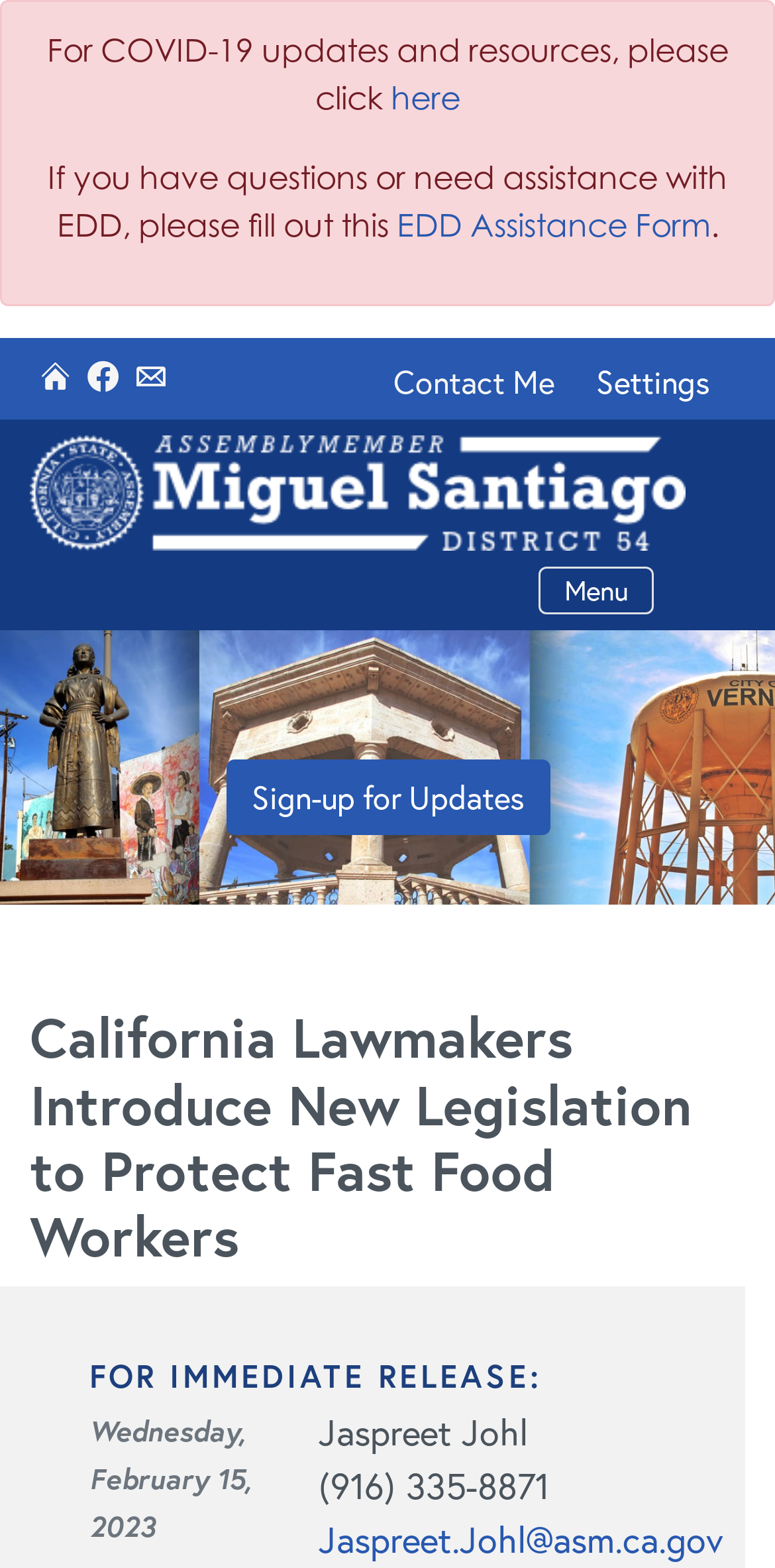What is the date of the press release?
Please respond to the question with a detailed and thorough explanation.

The date of the press release is Wednesday, February 15, 2023, as indicated by the time element in the webpage.